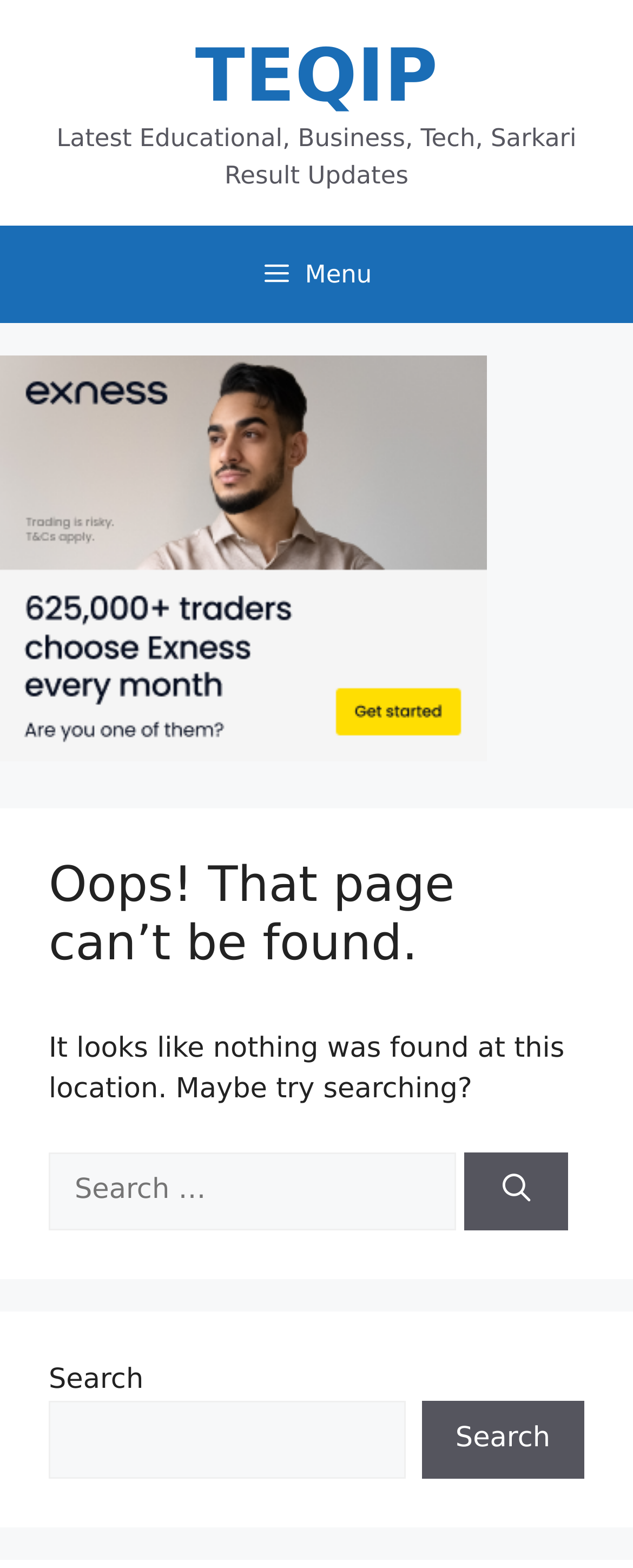What is the position of the banner relative to the navigation section?
Look at the image and respond to the question as thoroughly as possible.

The banner element has a bounding box coordinate of [0.0, 0.0, 1.0, 0.144], while the navigation section has a bounding box coordinate of [0.0, 0.144, 1.0, 0.206]. Since the y1 value of the banner is less than the y1 value of the navigation section, the banner is positioned above the navigation section.